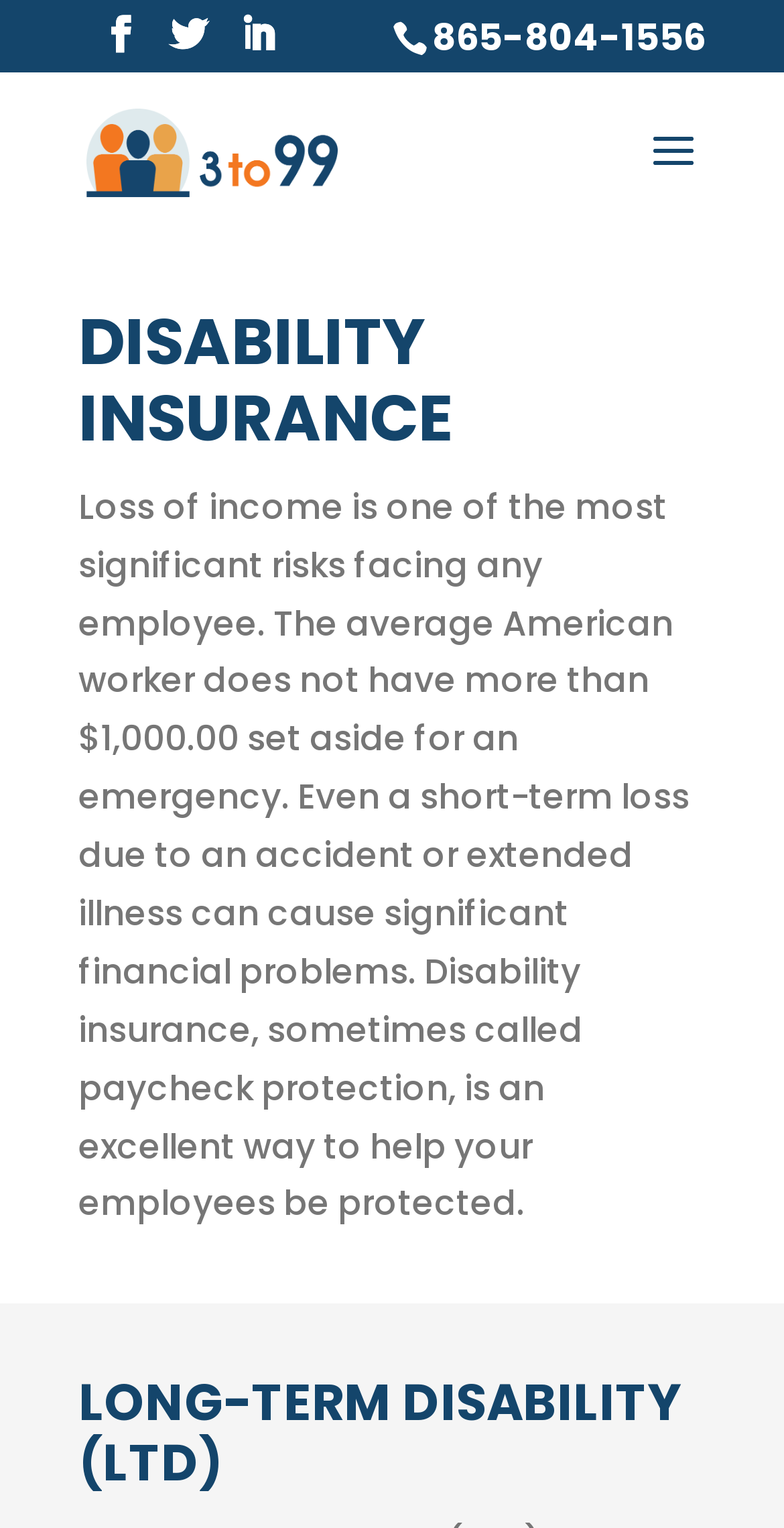Using floating point numbers between 0 and 1, provide the bounding box coordinates in the format (top-left x, top-left y, bottom-right x, bottom-right y). Locate the UI element described here: name="s" placeholder="Search …" title="Search for:"

[0.463, 0.024, 0.823, 0.072]